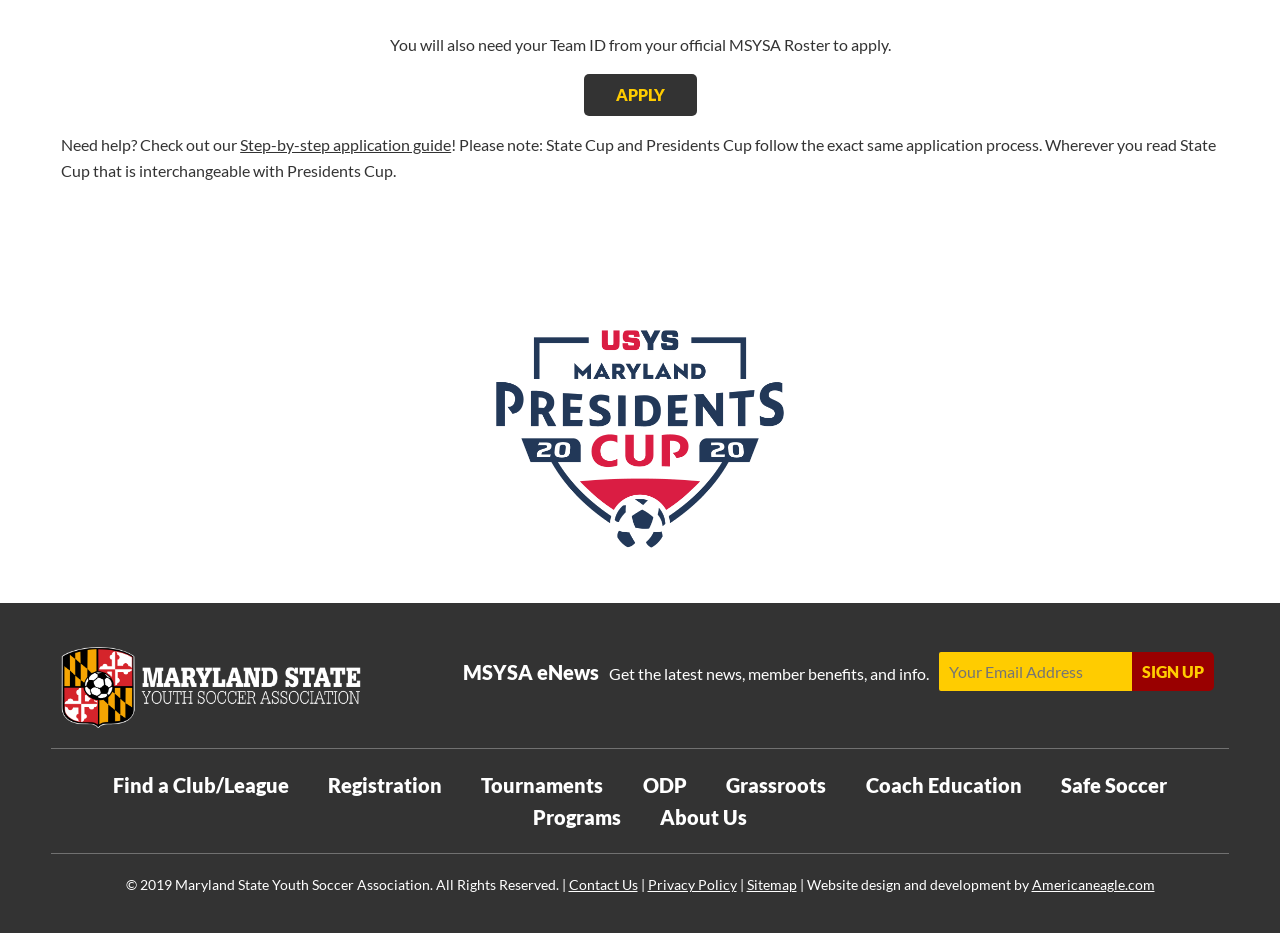How can users get the latest news and information?
Look at the screenshot and give a one-word or phrase answer.

By signing up for MSYSA eNews